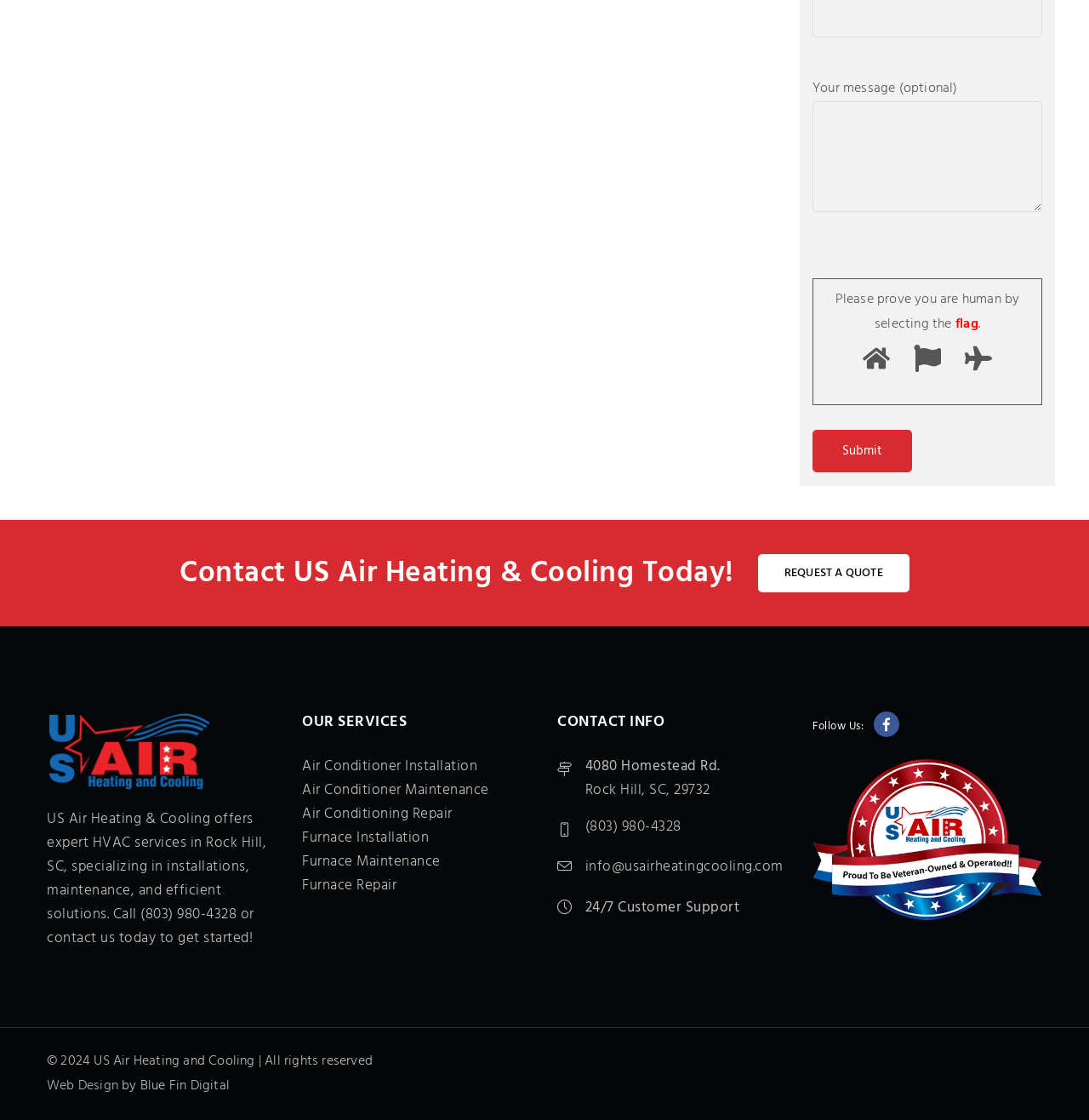Identify the bounding box for the given UI element using the description provided. Coordinates should be in the format (top-left x, top-left y, bottom-right x, bottom-right y) and must be between 0 and 1. Here is the description: parent_node: Your message (optional) value="Submit"

[0.746, 0.384, 0.838, 0.422]